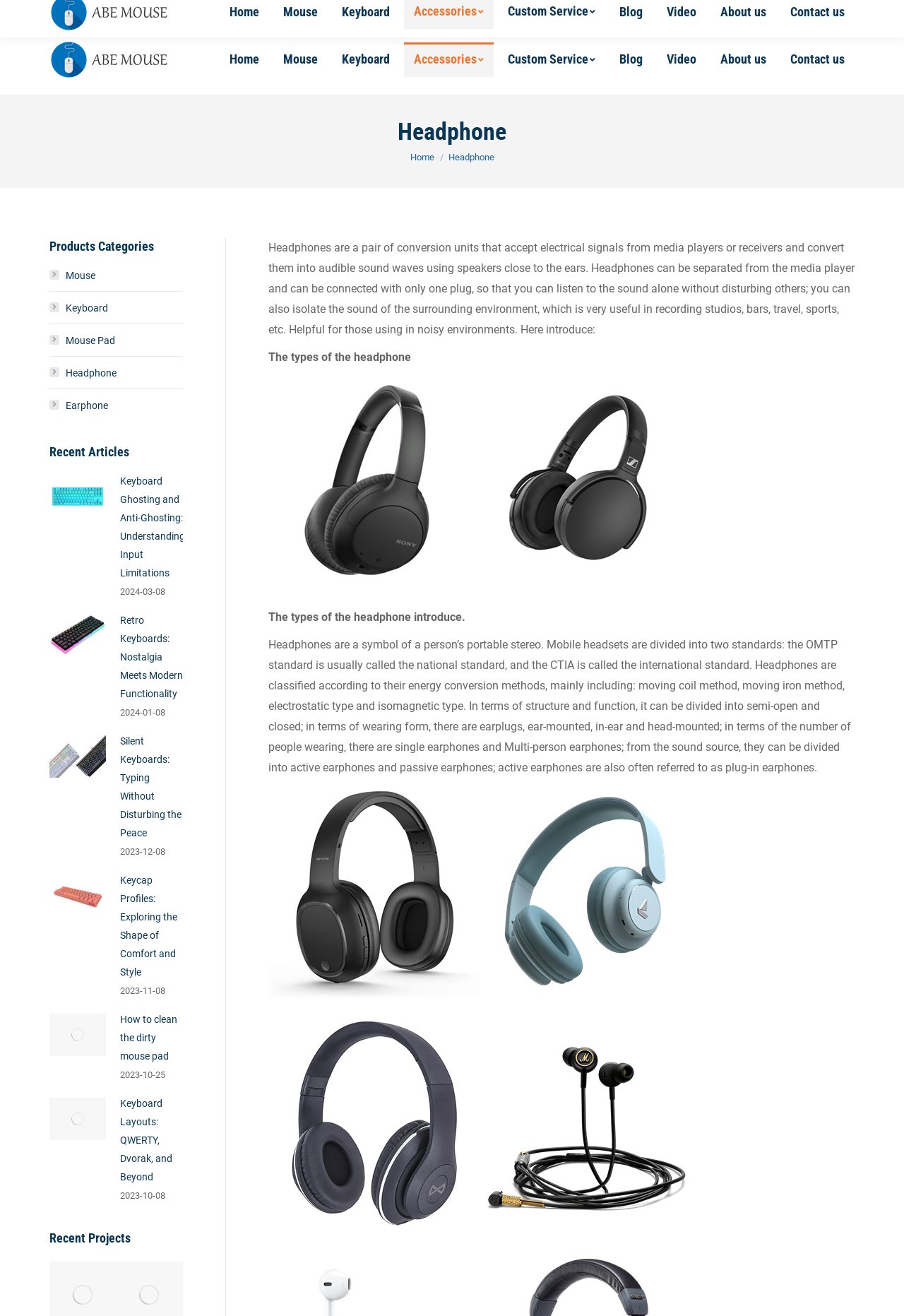Please provide a comprehensive answer to the question based on the screenshot: What is the phone number on the top right?

I found the phone number on the top right of the webpage, which is '+86 18868944843'. It is located in a static text element with a bounding box coordinate of [0.762, 0.005, 0.841, 0.013].